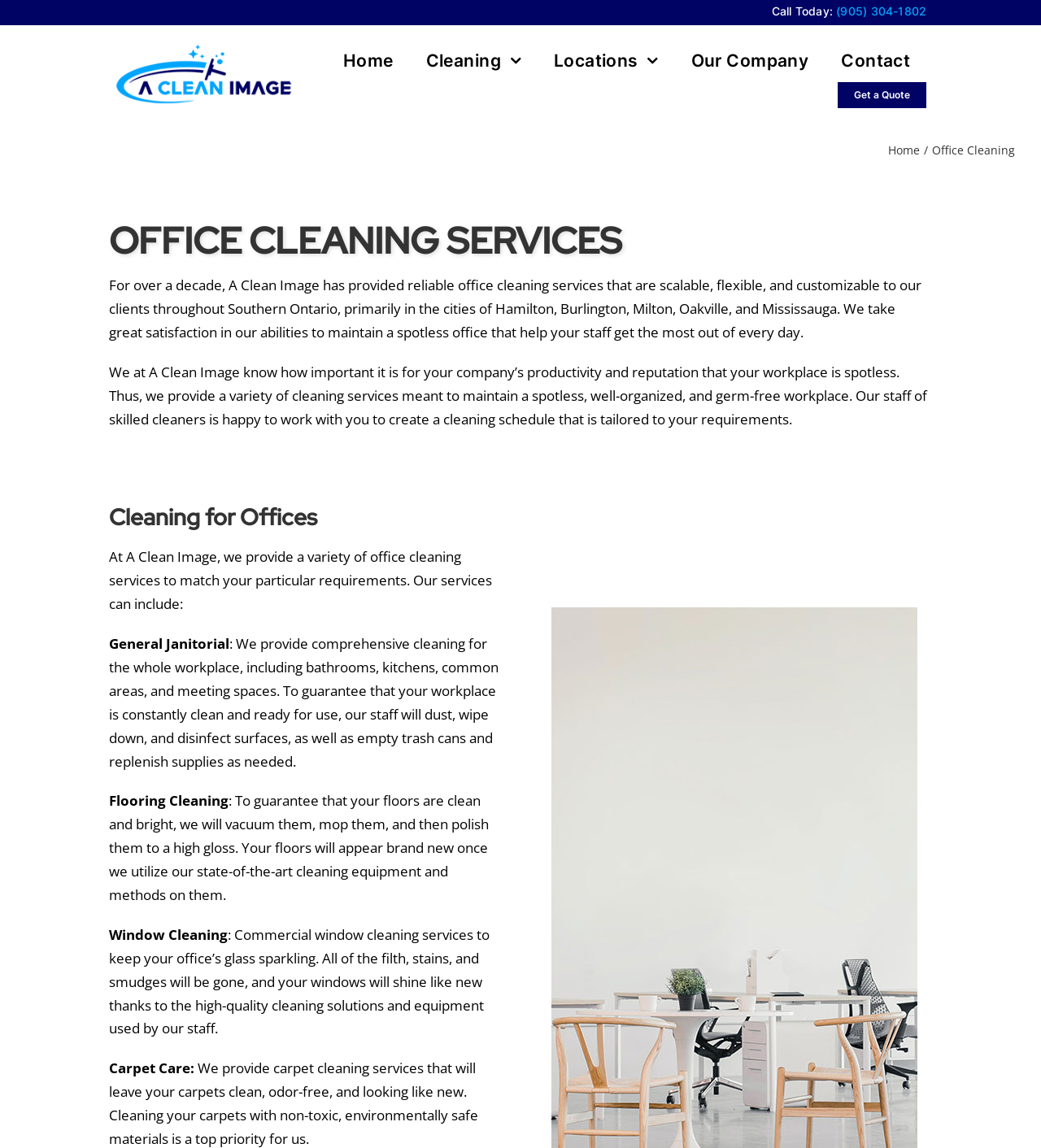Could you determine the bounding box coordinates of the clickable element to complete the instruction: "Click the 'Employment Law' link"? Provide the coordinates as four float numbers between 0 and 1, i.e., [left, top, right, bottom].

None